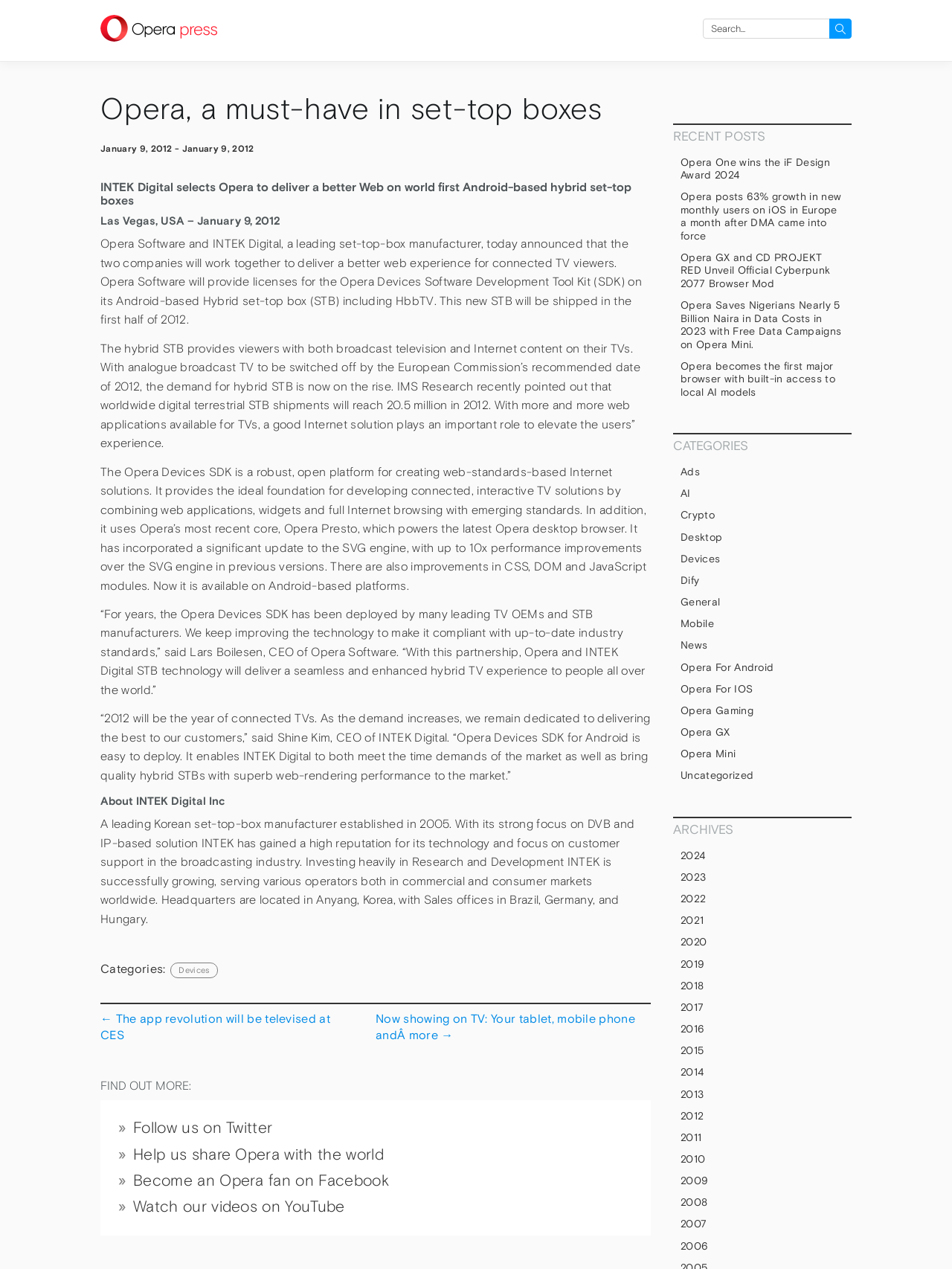Please provide a comprehensive response to the question below by analyzing the image: 
What is the purpose of Opera Devices SDK?

The question is asking about the purpose of Opera Devices SDK. From the webpage, we can see that the text 'The Opera Devices SDK is a robust, open platform for creating web-standards-based Internet solutions.' indicates that the purpose of Opera Devices SDK is to create web-standards-based Internet solutions.